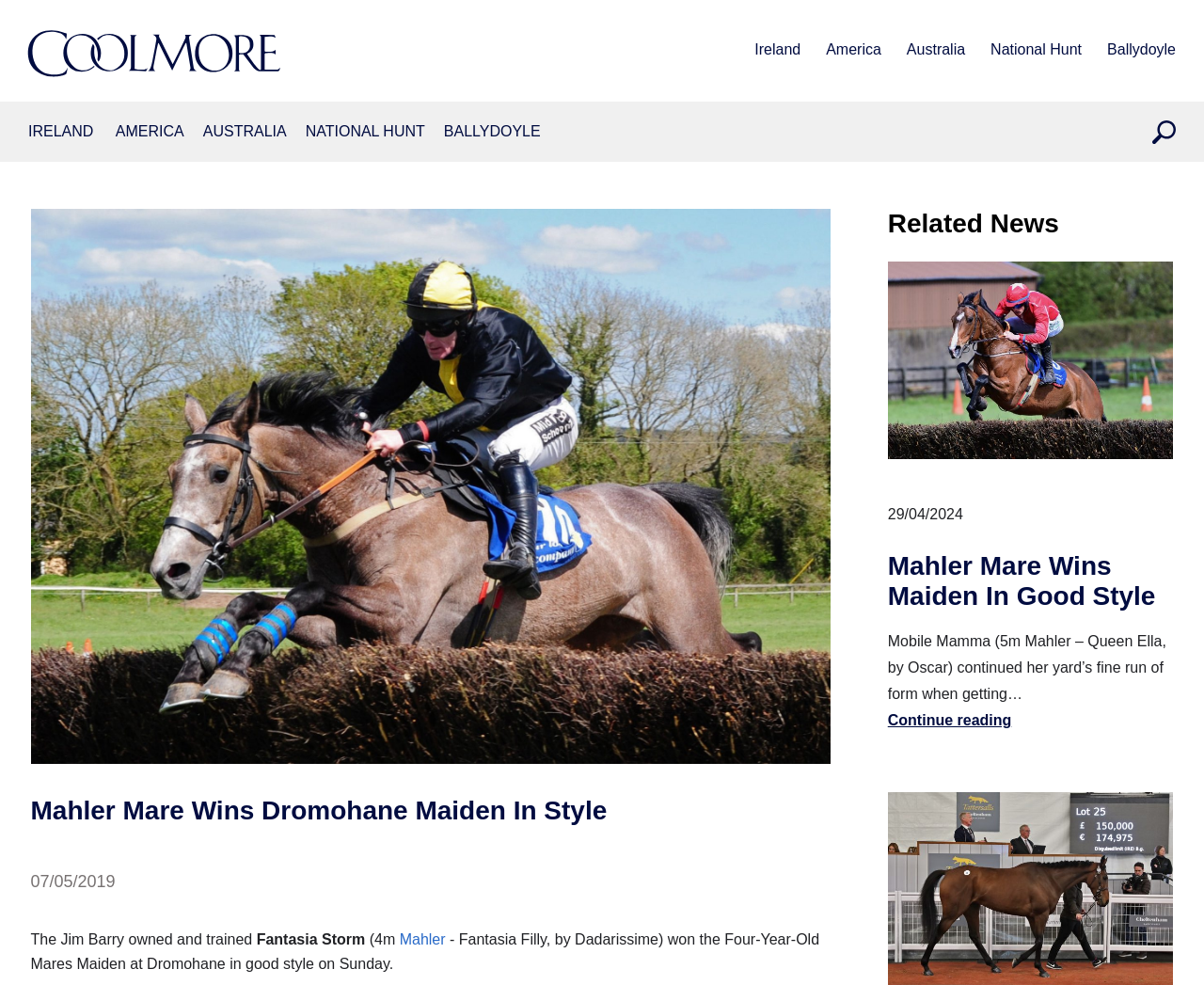Give a detailed account of the webpage.

The webpage is about horse racing, specifically featuring a news article about a horse named Fantasia Storm winning a maiden race at Dromohane. 

At the top of the page, there is a navigation menu with links to different farms, including Ireland, America, Australia, National Hunt, and Ballydoyle. Below this menu, there is a search button with a magnifying glass icon on the right side. 

The main content of the page is divided into two sections. On the left side, there is a large image of Fantasia Storm, a 4-year-old mare, winning the race. 

On the right side, there is a news article with the title "Mahler Mare Wins Dromohane Maiden In Style" and a date "07/05/2019" below it. The article describes Fantasia Storm's win, mentioning that it was owned and trained by Jim Barry. 

Below the article, there is a section titled "Related News" with a link to another news article about a horse named Mobile Mamma, also a Mahler mare, winning a maiden race. This article has a smaller image of Mobile Mamma on the left side and a brief summary of the article on the right side.